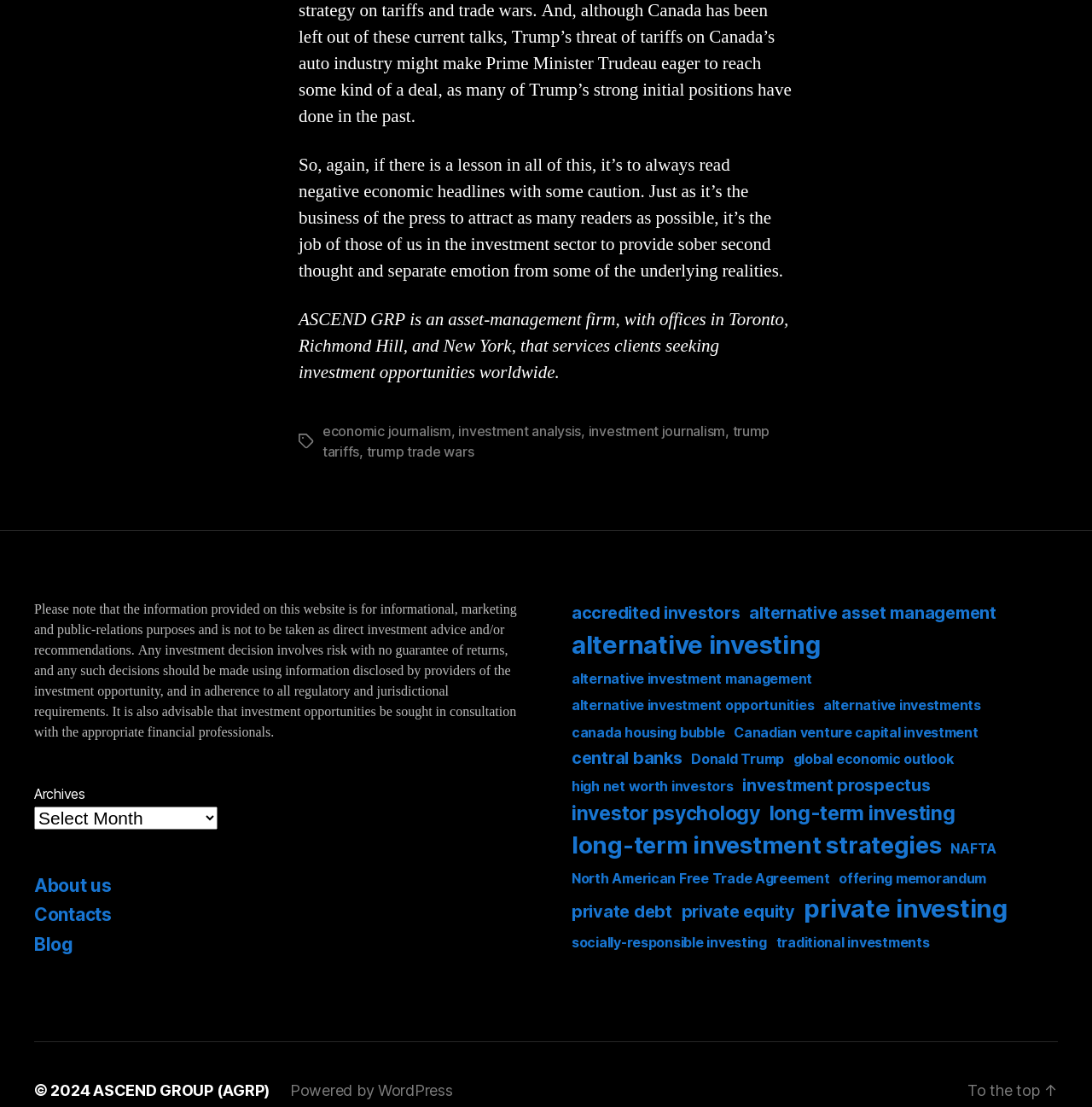How many items are there in the 'alternative investing' category?
Please provide a detailed and comprehensive answer to the question.

The answer can be found by looking at the link element with the text 'alternative investing', which has a description '(7 items)'.